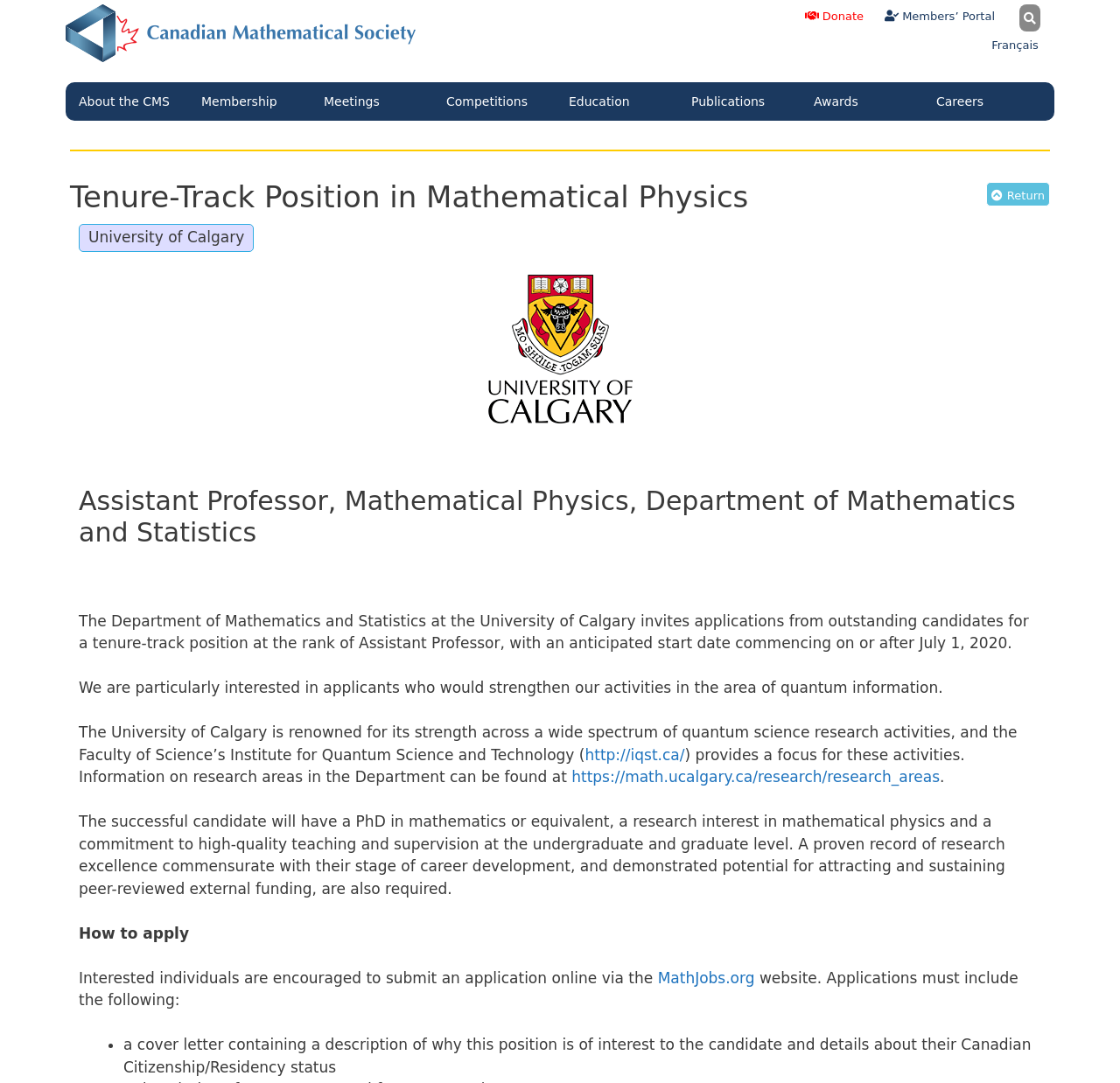Find the coordinates for the bounding box of the element with this description: "Publications".

[0.609, 0.076, 0.719, 0.111]